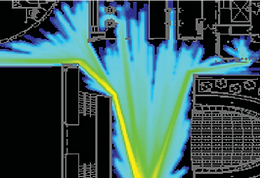Generate a detailed caption that describes the image.

This vivid heat map illustrates the evacuation dynamics for the Canary Wharf project, specifically focusing on optimal evacuation routes during emergencies. The image features a stylized representation of flow paths, using a gradient of blue, yellow, and green colors. These colors signify varying densities of movement and indicate the safest routes for pedestrians within the complex. 

The visualization highlights critical areas where pedestrian traffic would converge or diverge, aimed at improving safety strategies during potential evacuations. By analyzing these patterns, Crowd Dynamics, the commissioning agency, enhances evacuation planning and spatial modelling, ensuring that all occupants can reach safe zones efficiently during a crisis. The year of undertaking this research was 2009, reinforcing its application in contemporary safety measures in dense urban environments.